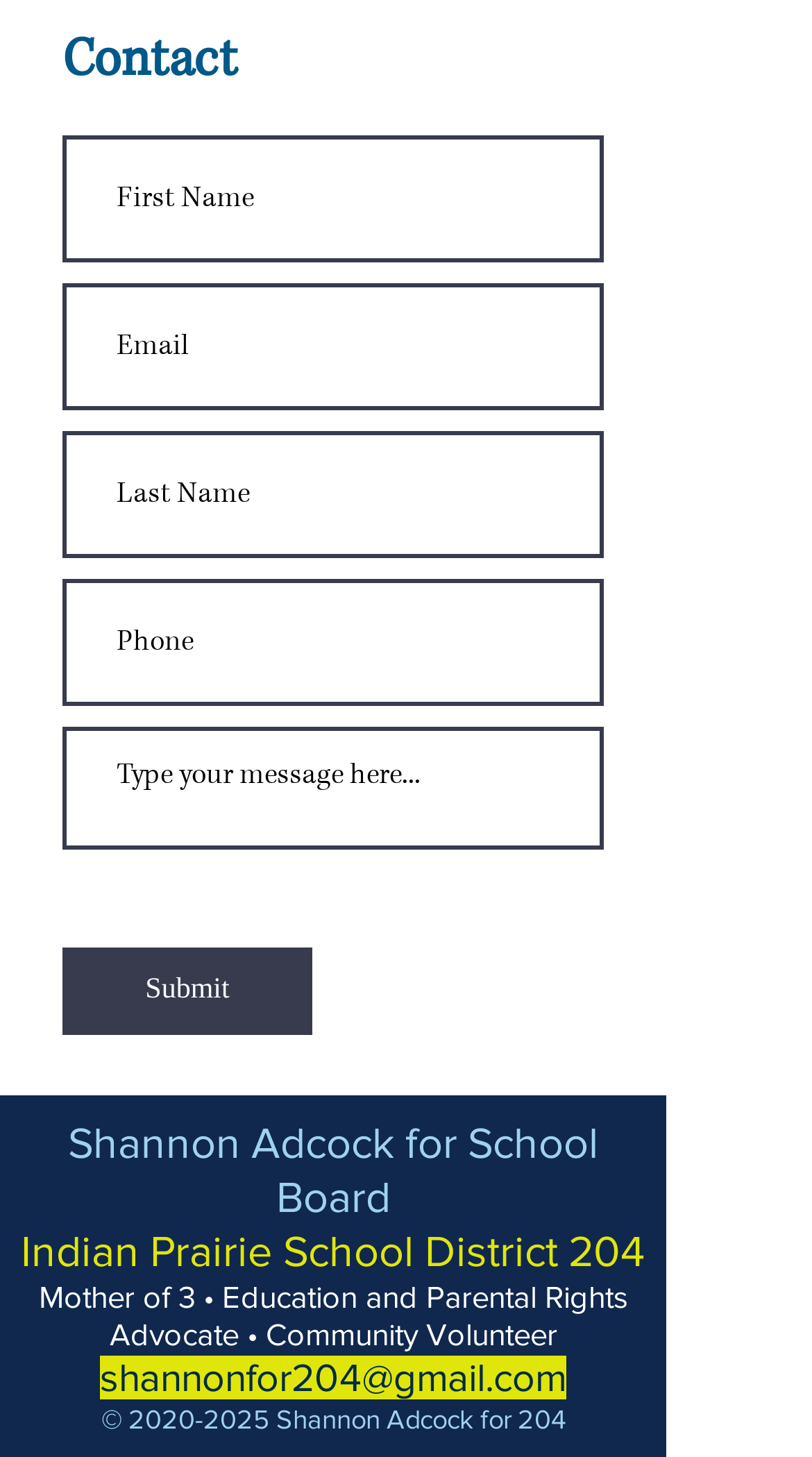Identify the bounding box for the UI element that is described as follows: "shann".

[0.123, 0.93, 0.249, 0.96]